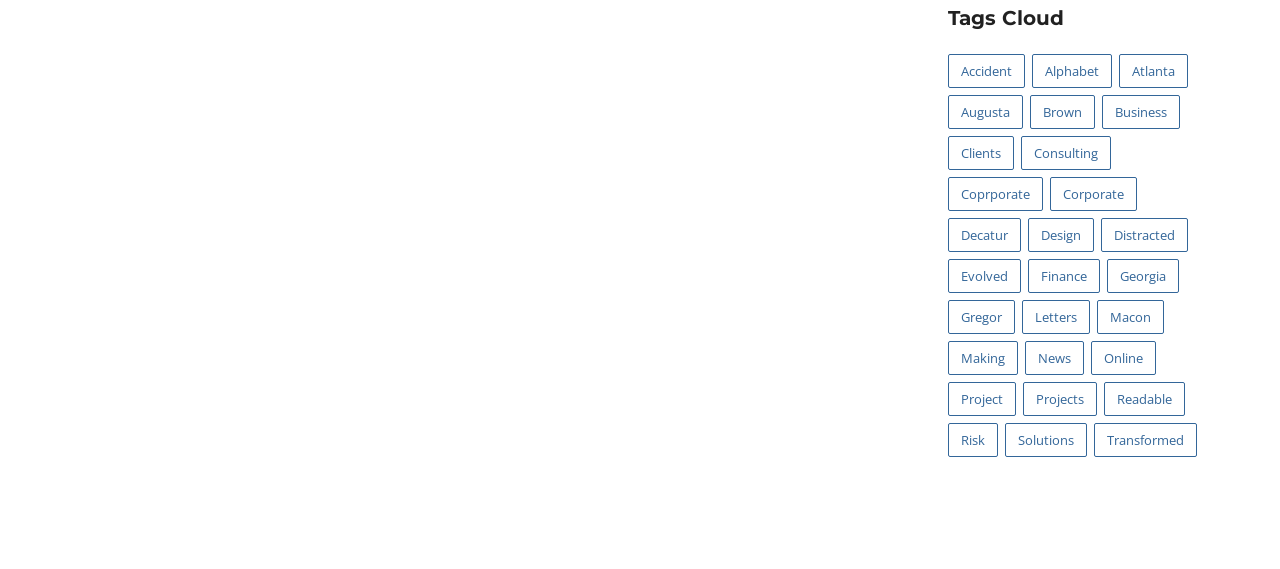Find the bounding box coordinates of the element you need to click on to perform this action: 'View archives for September 2022'. The coordinates should be represented by four float values between 0 and 1, in the format [left, top, right, bottom].

None